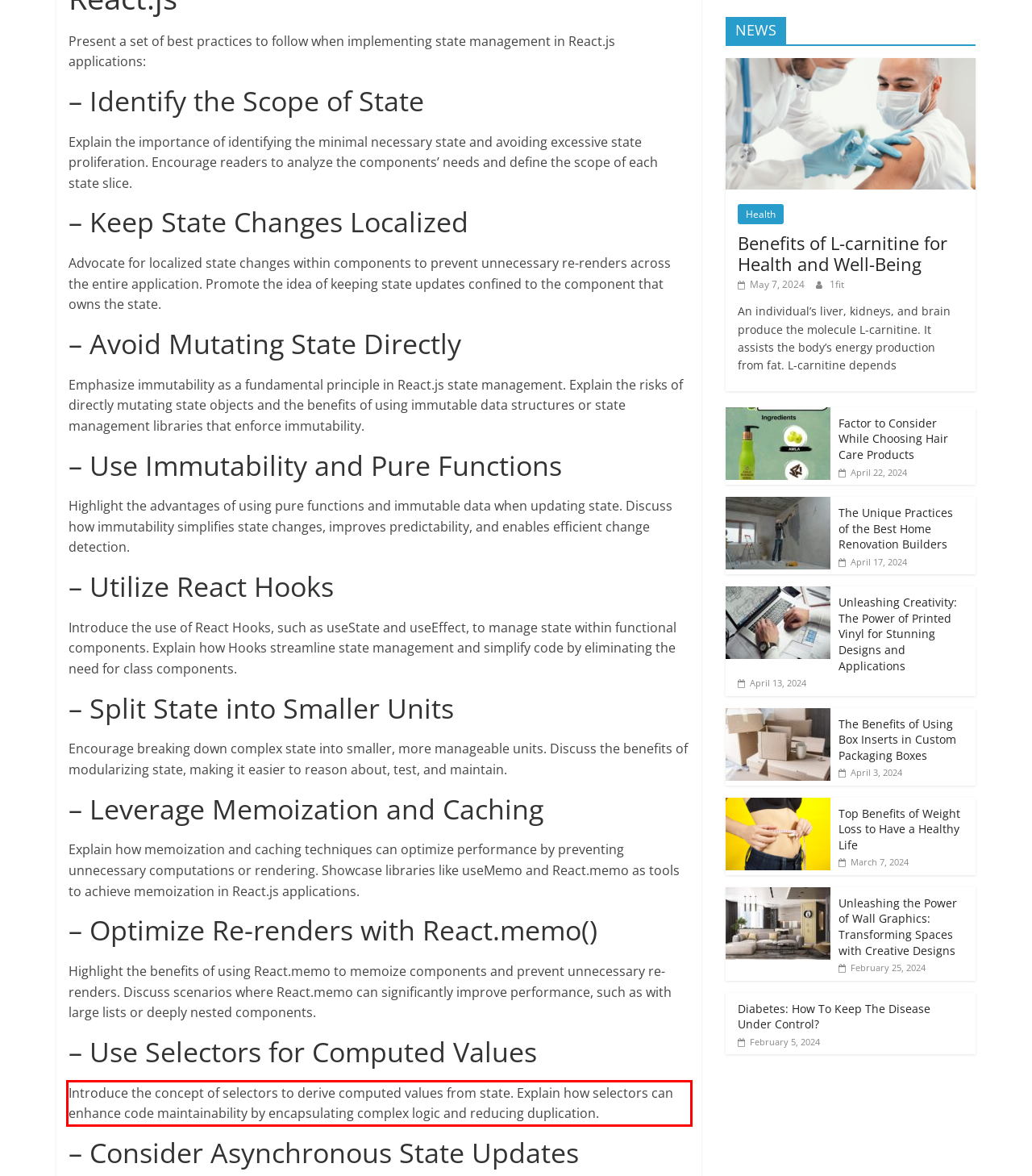You have a screenshot of a webpage with a red bounding box. Use OCR to generate the text contained within this red rectangle.

Introduce the concept of selectors to derive computed values from state. Explain how selectors can enhance code maintainability by encapsulating complex logic and reducing duplication.